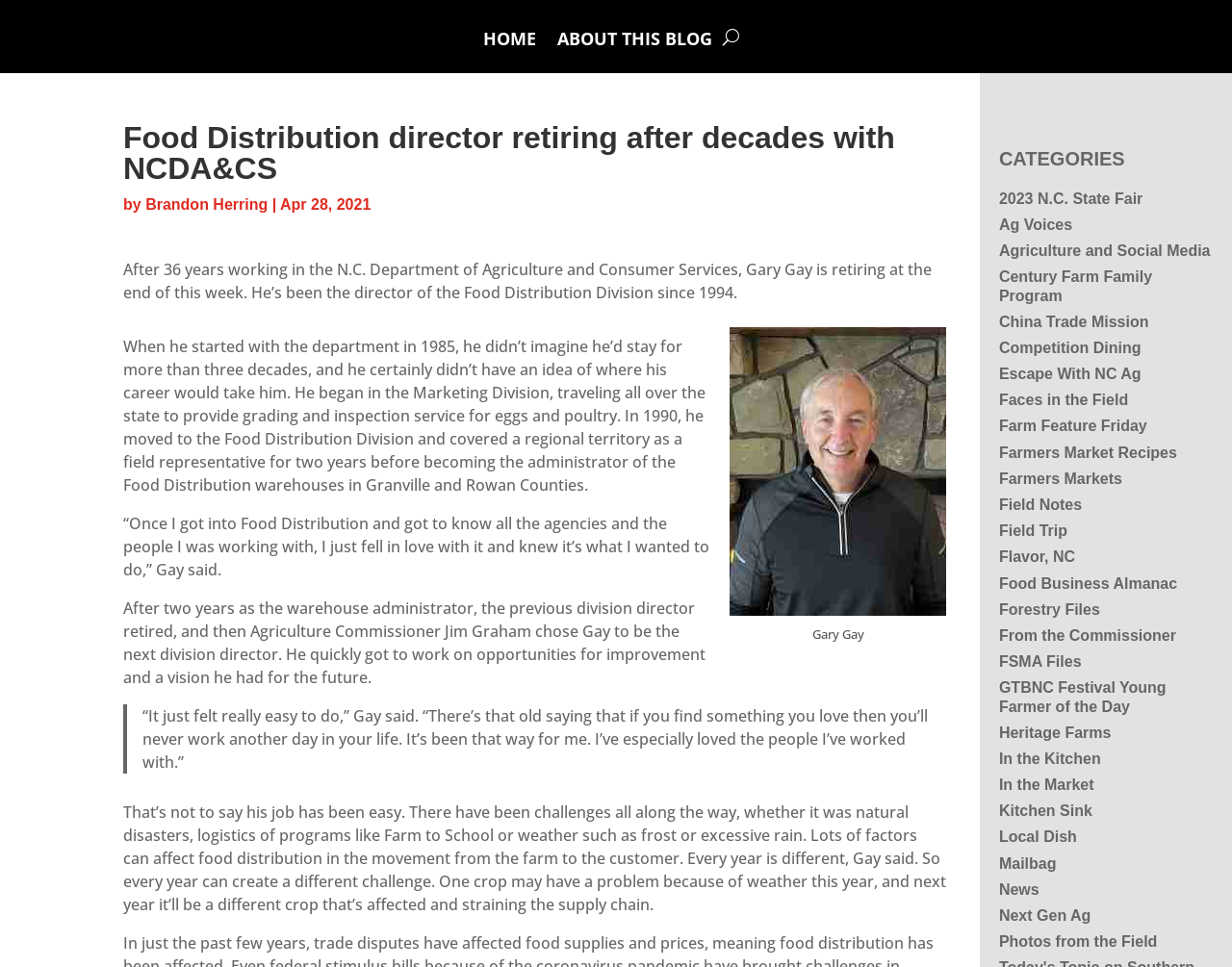What is the position held by Gary Gay?
Please provide an in-depth and detailed response to the question.

From the webpage content, I found the sentence 'He’s been the director of the Food Distribution Division since 1994.' which indicates that Gary Gay has been holding the position of Director of Food Distribution Division since 1994.